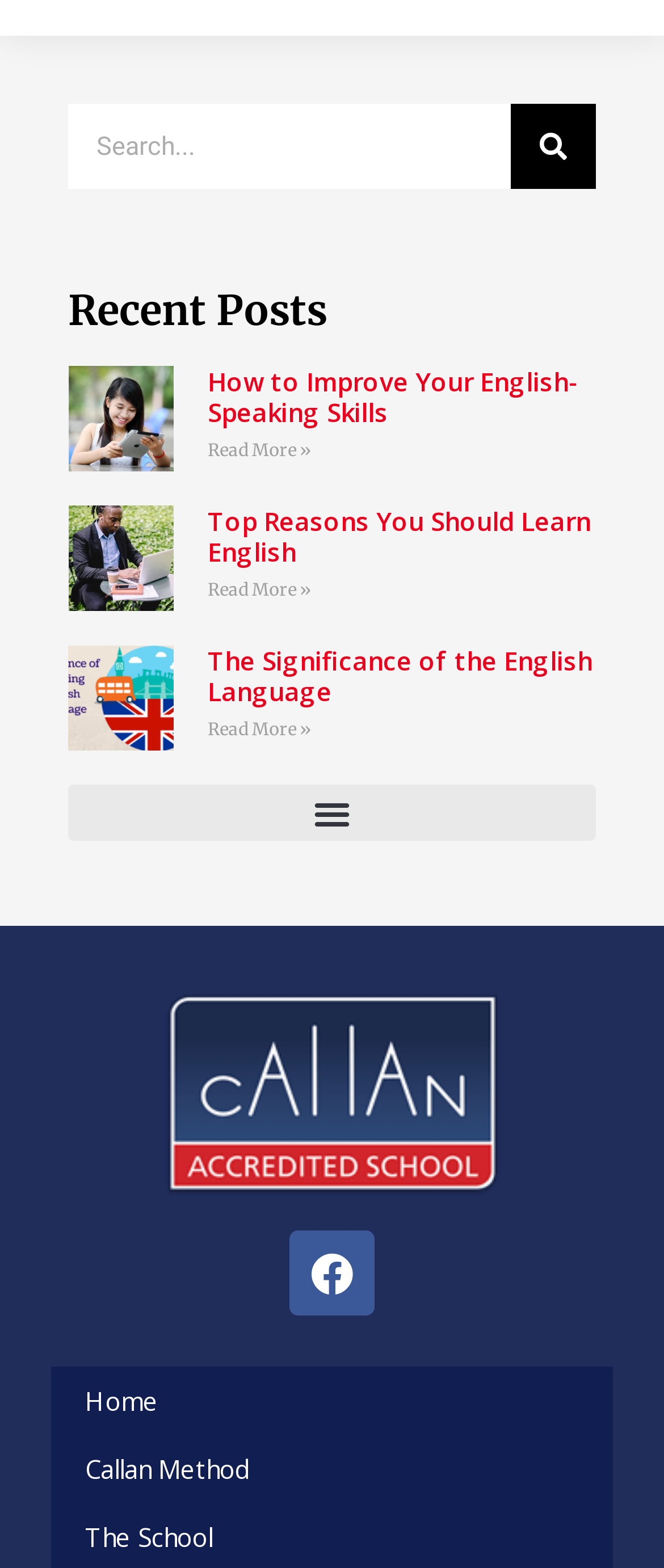How many links are in the second article?
Please respond to the question thoroughly and include all relevant details.

I looked at the second article element [245] and found two link elements: [313] and [421]. These links are likely part of the article content.